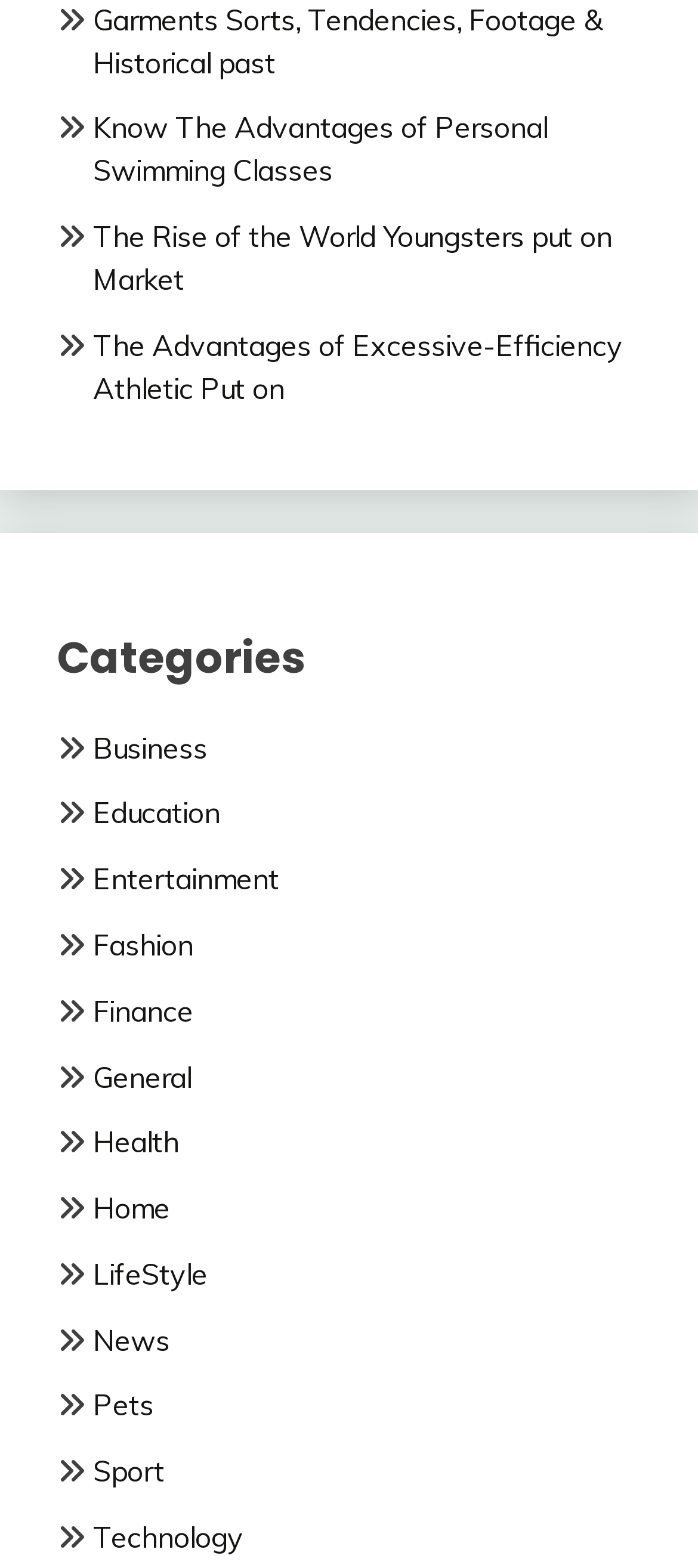Answer the following query concisely with a single word or phrase:
What is the category of 'Business'?

Link